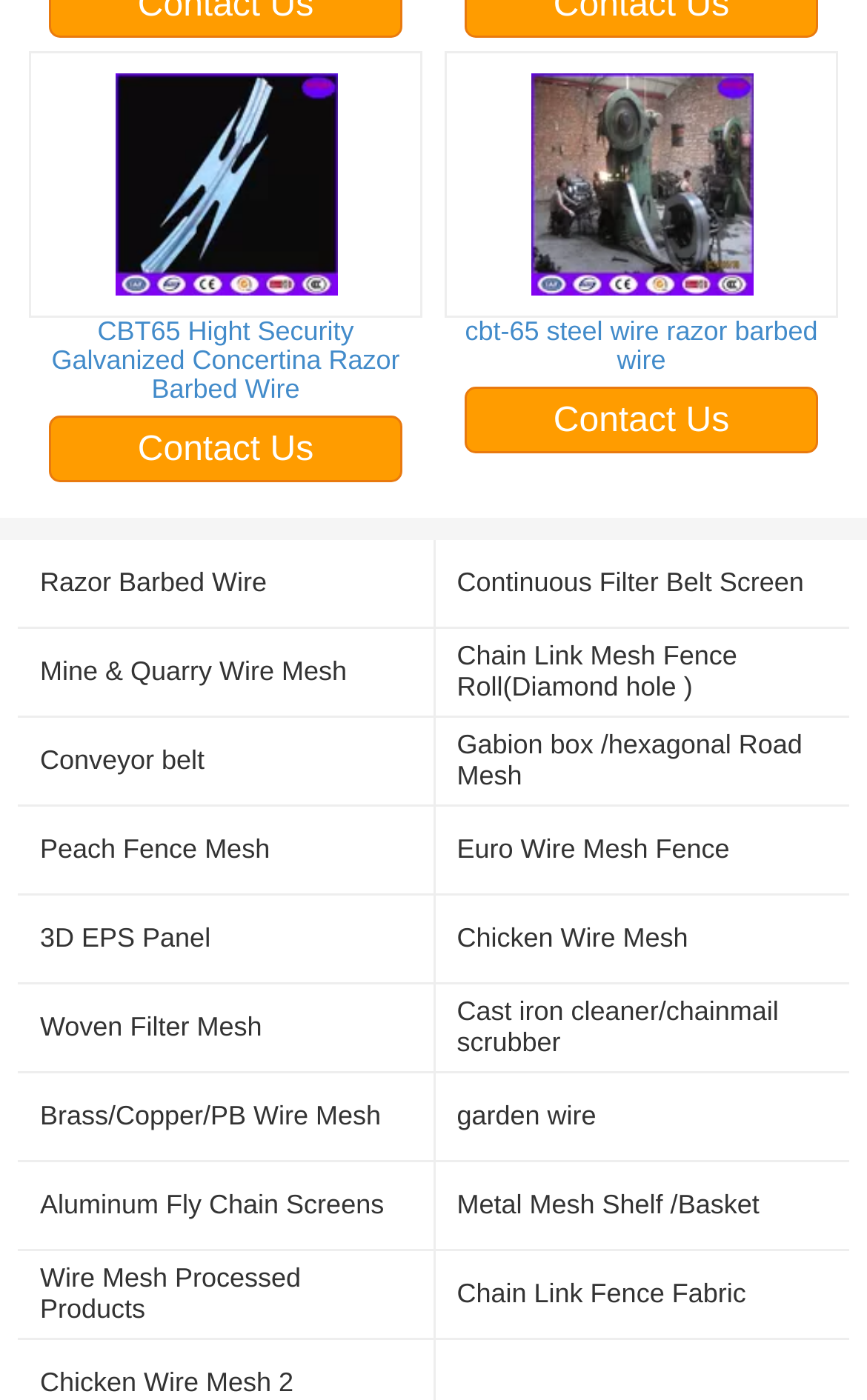Can you identify the bounding box coordinates of the clickable region needed to carry out this instruction: 'Check out Wire Mesh Processed Products'? The coordinates should be four float numbers within the range of 0 to 1, stated as [left, top, right, bottom].

[0.046, 0.904, 0.473, 0.946]